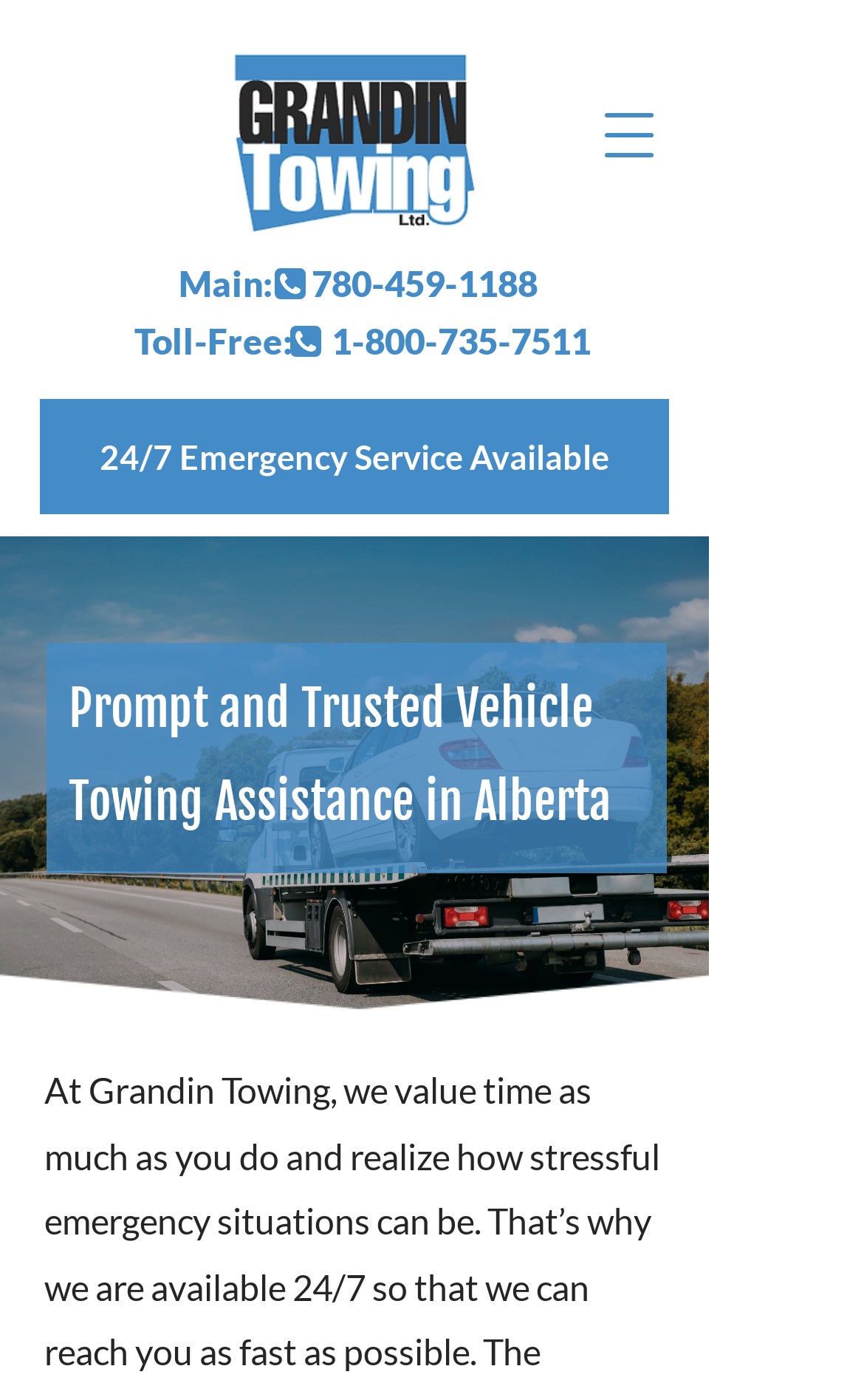What is the phone number for emergency service?
Answer with a single word or phrase by referring to the visual content.

780-459-1188